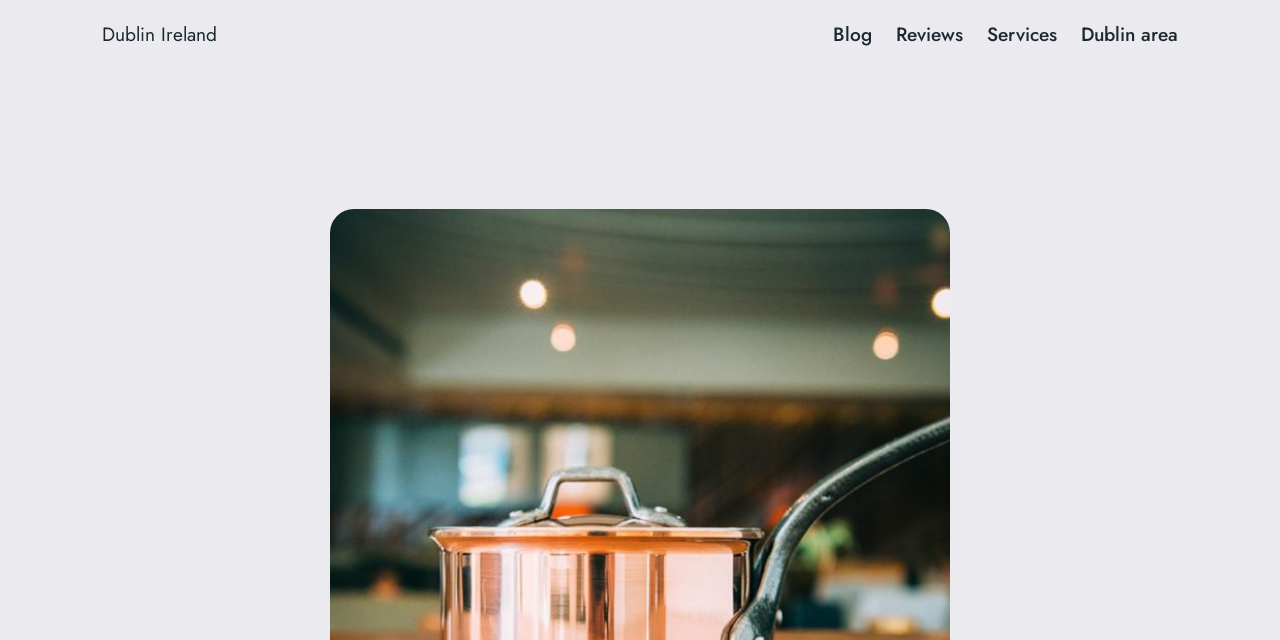Identify the coordinates of the bounding box for the element described below: "Blog". Return the coordinates as four float numbers between 0 and 1: [left, top, right, bottom].

[0.65, 0.031, 0.681, 0.078]